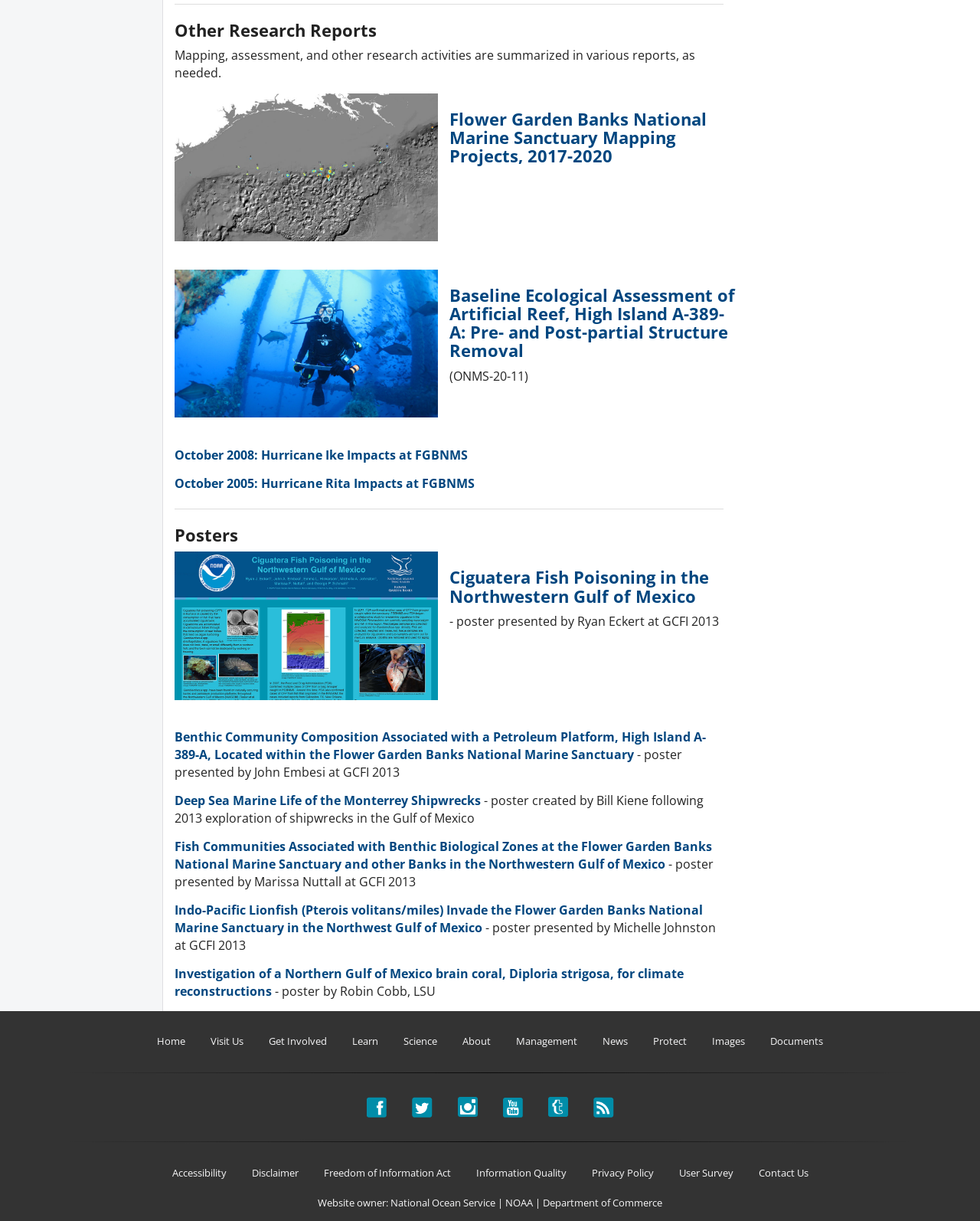Please identify the bounding box coordinates of the element that needs to be clicked to execute the following command: "Search for something". Provide the bounding box using four float numbers between 0 and 1, formatted as [left, top, right, bottom].

None